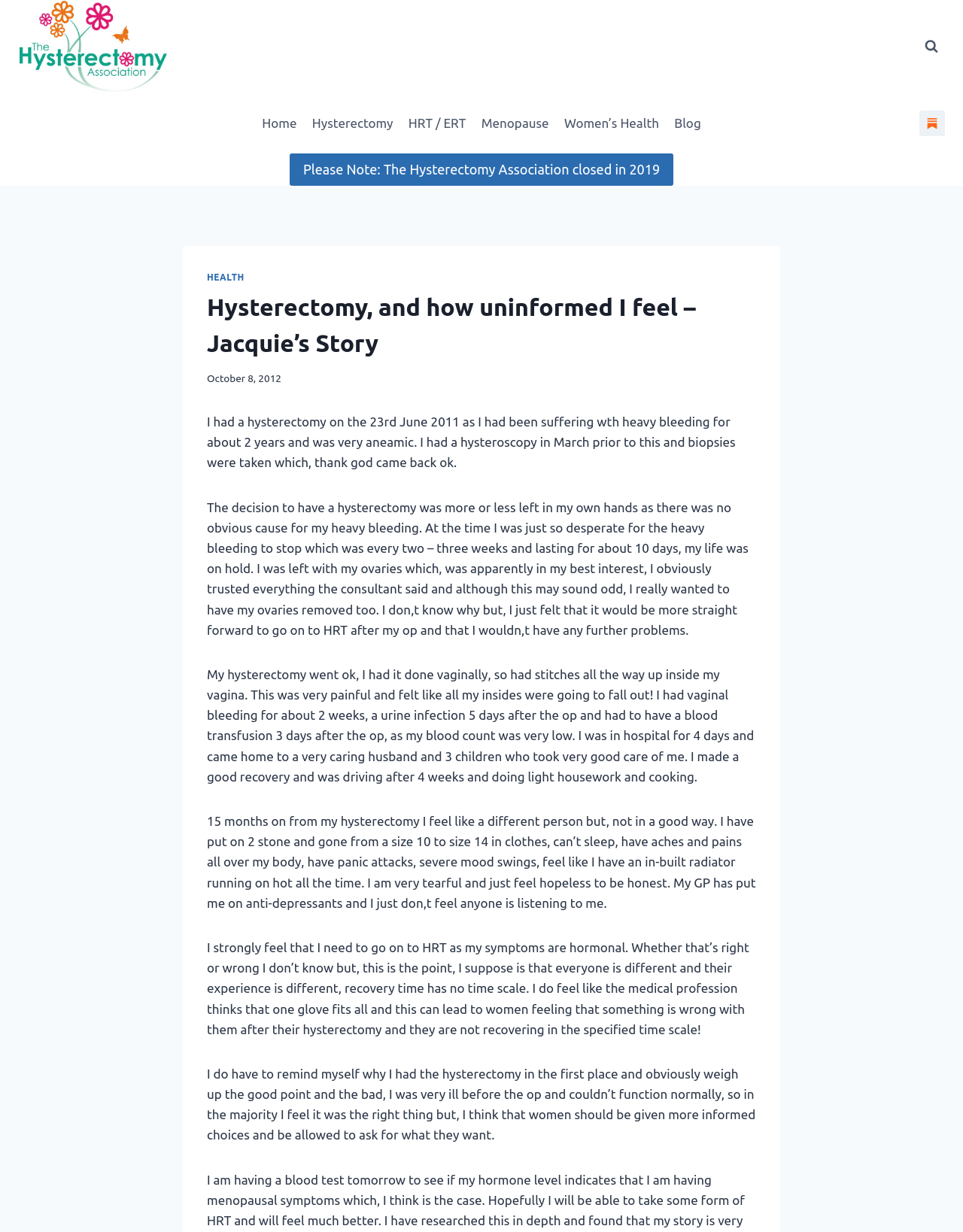Illustrate the webpage thoroughly, mentioning all important details.

The webpage is about Jacquie's personal story of having a hysterectomy, shared on the Hysterectomy Association website. At the top left corner, there is a link to the Hysterectomy Association, accompanied by an image with the same name. On the top right corner, there is a button to view a search form and a link to Substack.

Below the top section, there is a primary navigation menu with links to various topics, including Home, Hysterectomy, HRT/ERT, Menopause, Women's Health, and Blog. 

The main content of the webpage is Jacquie's story, which is divided into several paragraphs. The title of the story, "Hysterectomy, and how uninformed I feel – Jacquie’s Story", is displayed prominently. The story begins with Jacquie's experience of heavy bleeding and her decision to have a hysterectomy. She shares her feelings and concerns about the surgery, including her desire to have her ovaries removed. 

The story continues with Jacquie's experience of the surgery, her recovery, and the various health issues she faced after the operation, including weight gain, sleep problems, and mood swings. She expresses her frustration with the medical profession, feeling that they are not listening to her and that she needs to go on hormone replacement therapy (HRT) to alleviate her symptoms. 

Throughout the story, there are no images, but there are several links, including one to a note about the Hysterectomy Association closing in 2019. The overall tone of the webpage is personal and reflective, with Jacquie sharing her intimate experiences and emotions about her hysterectomy.